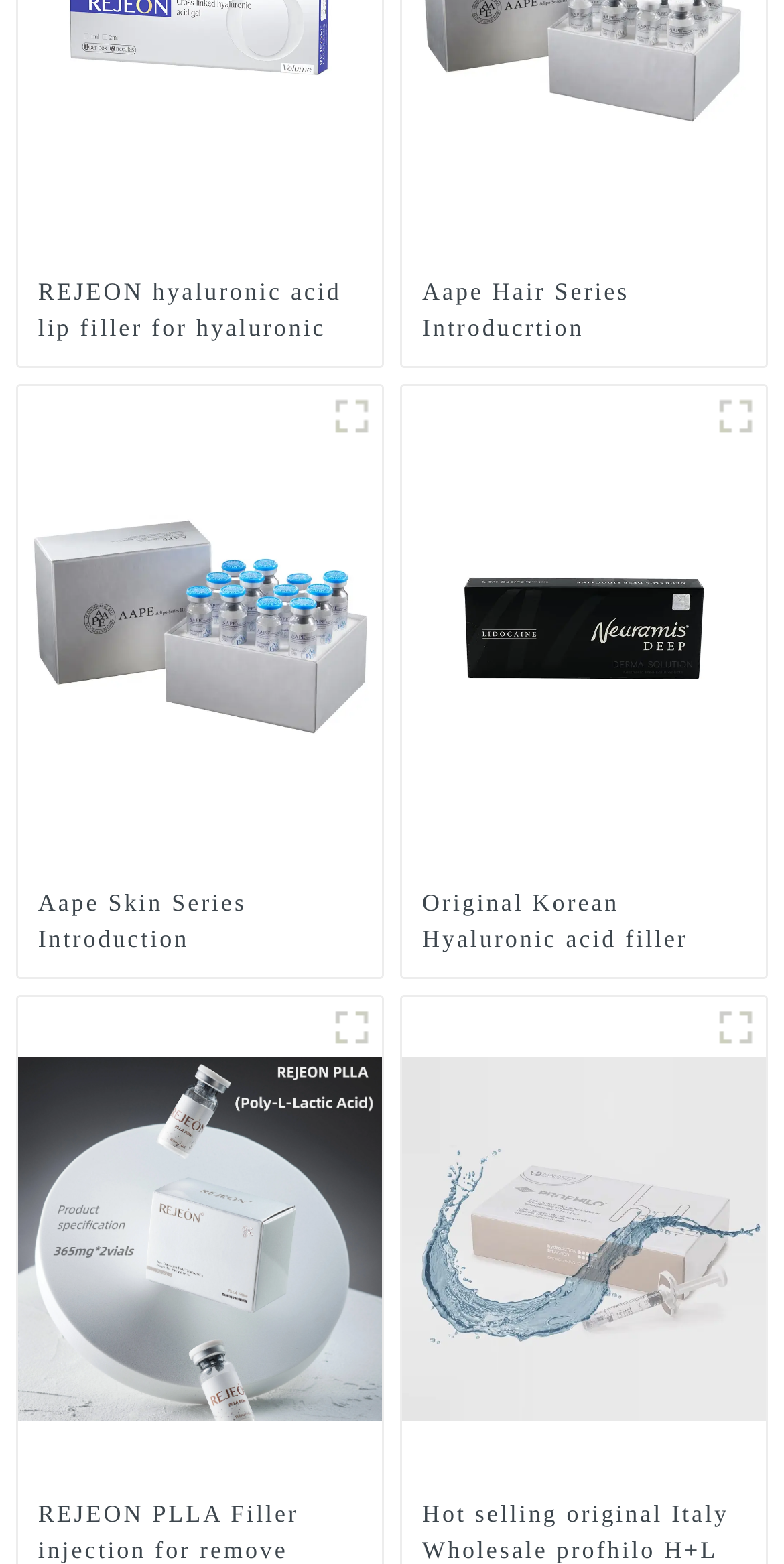Please mark the bounding box coordinates of the area that should be clicked to carry out the instruction: "Click on REJEON hyaluronic acid lip filler for hyaluronic pen for face".

[0.048, 0.174, 0.462, 0.22]